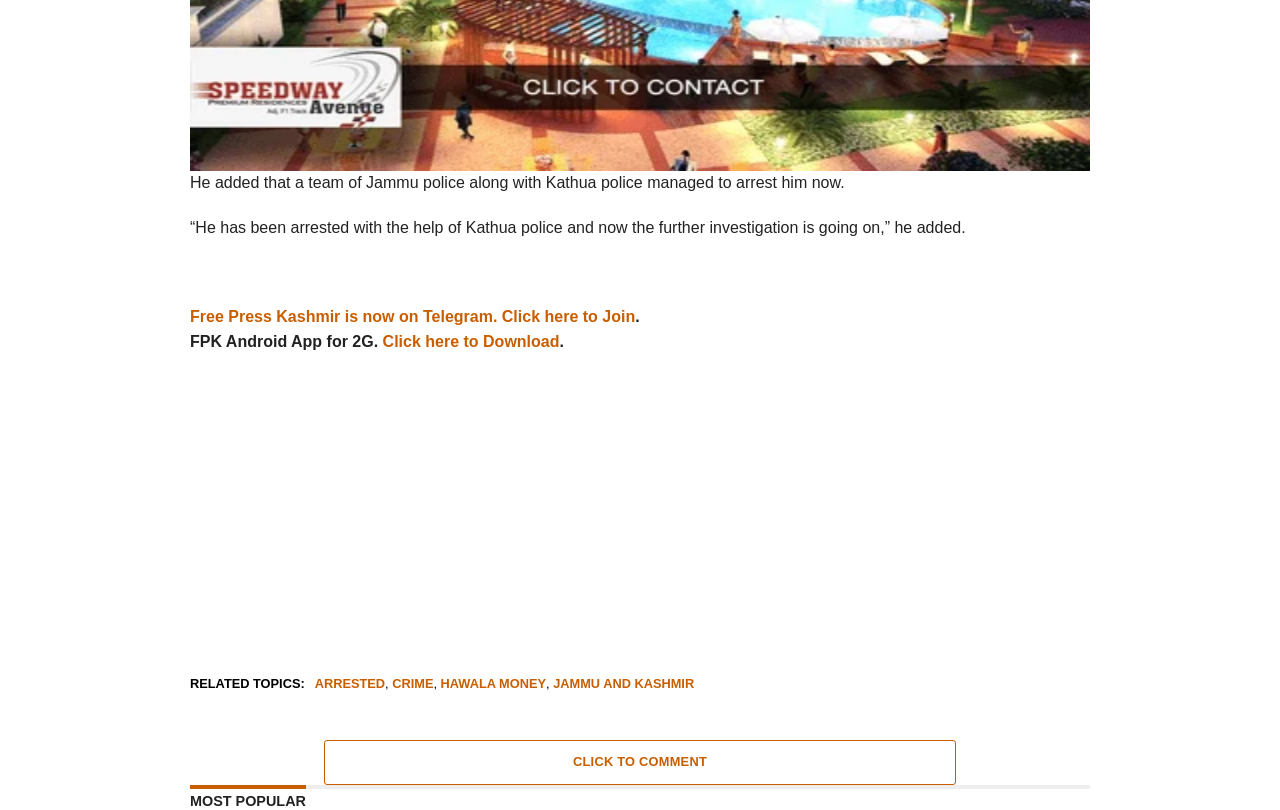Respond with a single word or phrase to the following question: How many links are there in the 'RELATED TOPICS' section?

4